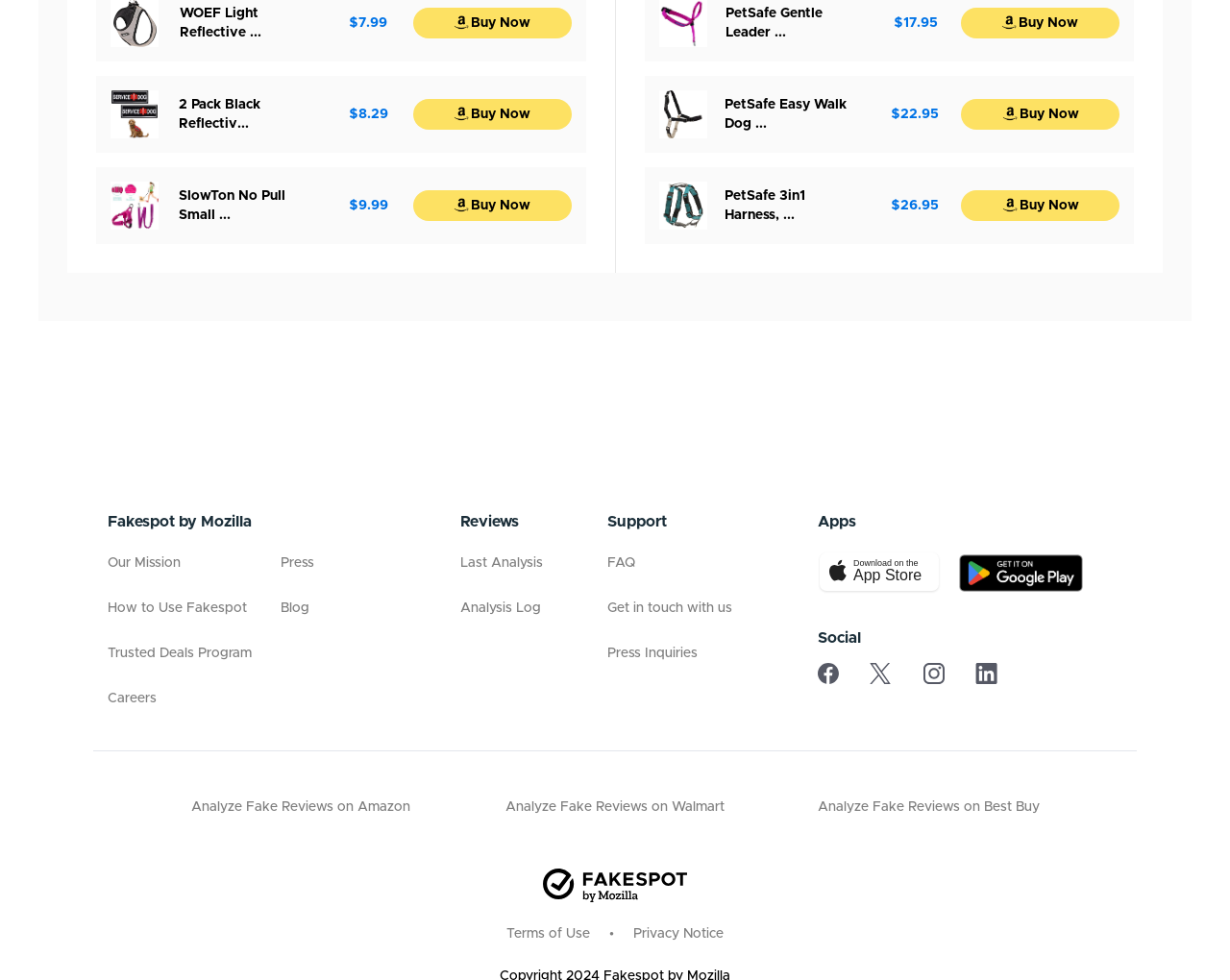Identify the bounding box coordinates of the region I need to click to complete this instruction: "Click on 'facebook'".

[0.665, 0.678, 0.682, 0.694]